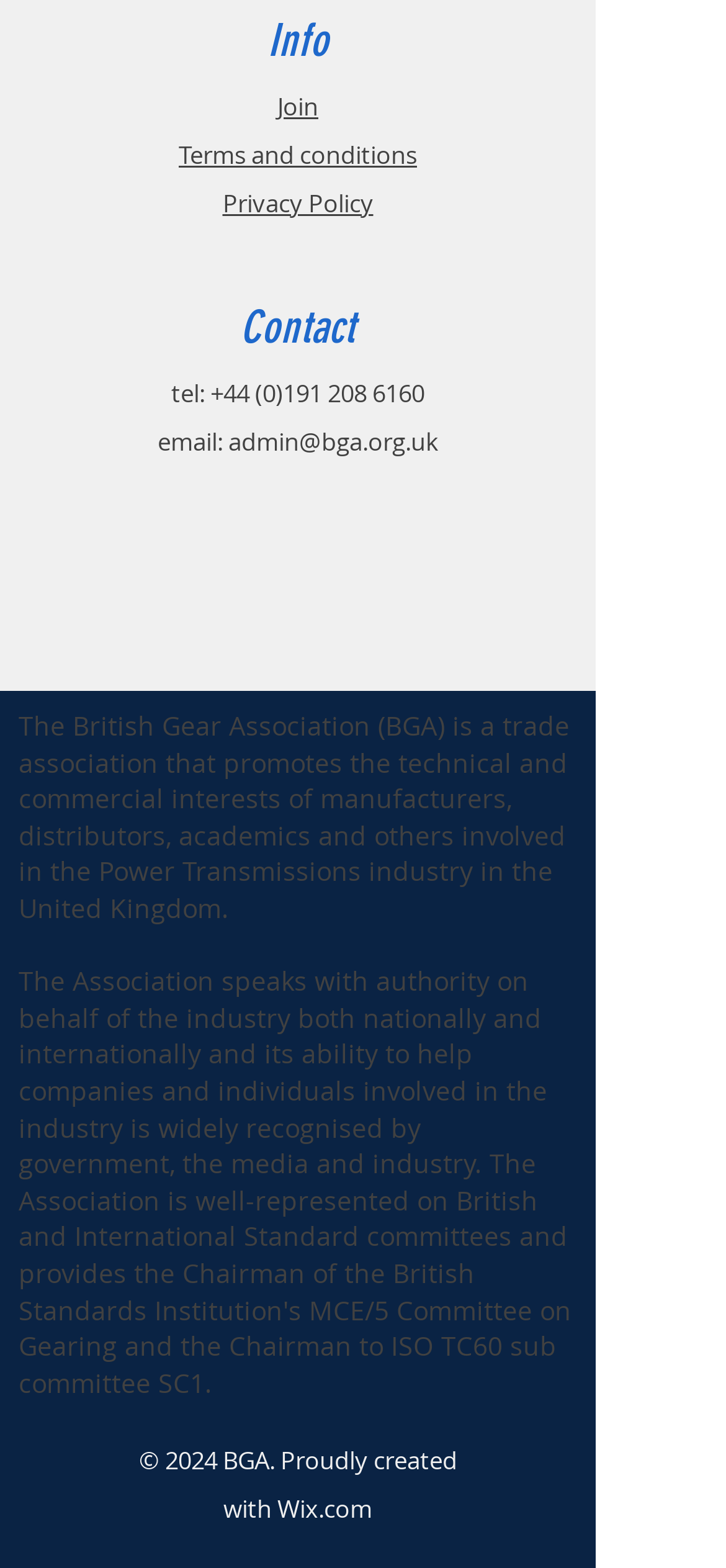Identify the bounding box coordinates for the UI element that matches this description: "Privacy Policy".

[0.306, 0.119, 0.514, 0.14]